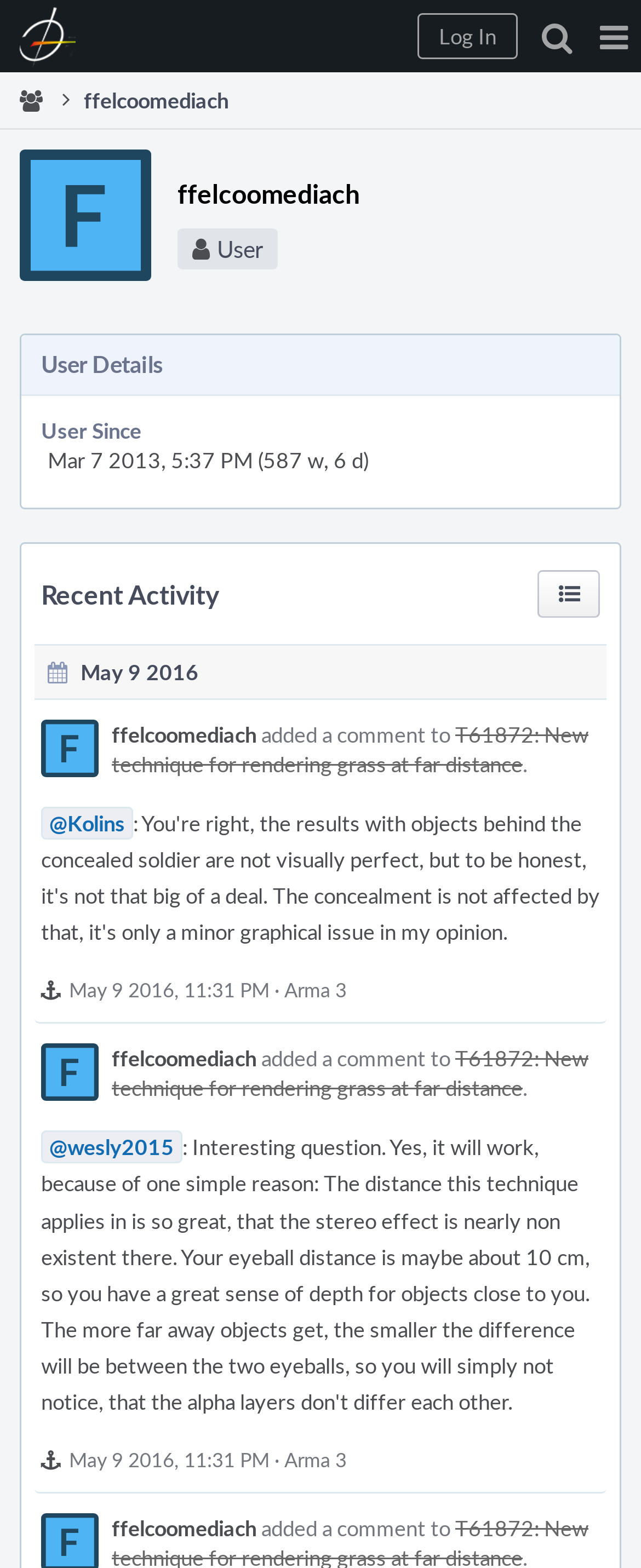Provide an in-depth caption for the webpage.

This webpage appears to be a user profile page, with the username "ffelcoomediach" prominently displayed at the top. The page has a navigation menu at the top right corner, with a "Page Menu" button and a "Log In" button. 

Below the navigation menu, there is a section with the user's details, including a heading "ffelcoomediach User" and a subheading "User Details". This section contains a description list with a single term "User Since" and a corresponding detail "Mar 7 2013, 5:37 PM (587 w, 6 d)".

The page also features a section titled "Recent Activity", which lists several activities performed by the user. Each activity is represented by a heading with a date, followed by a link to a specific topic or thread, and a brief description of the activity. For example, one activity is dated "May 9 2016" and describes the user adding a comment to a topic titled "T61872: New technique for rendering grass at far distance". 

There are several links and buttons scattered throughout the page, including links to specific topics, users, and dates, as well as buttons to navigate through the recent activity list.